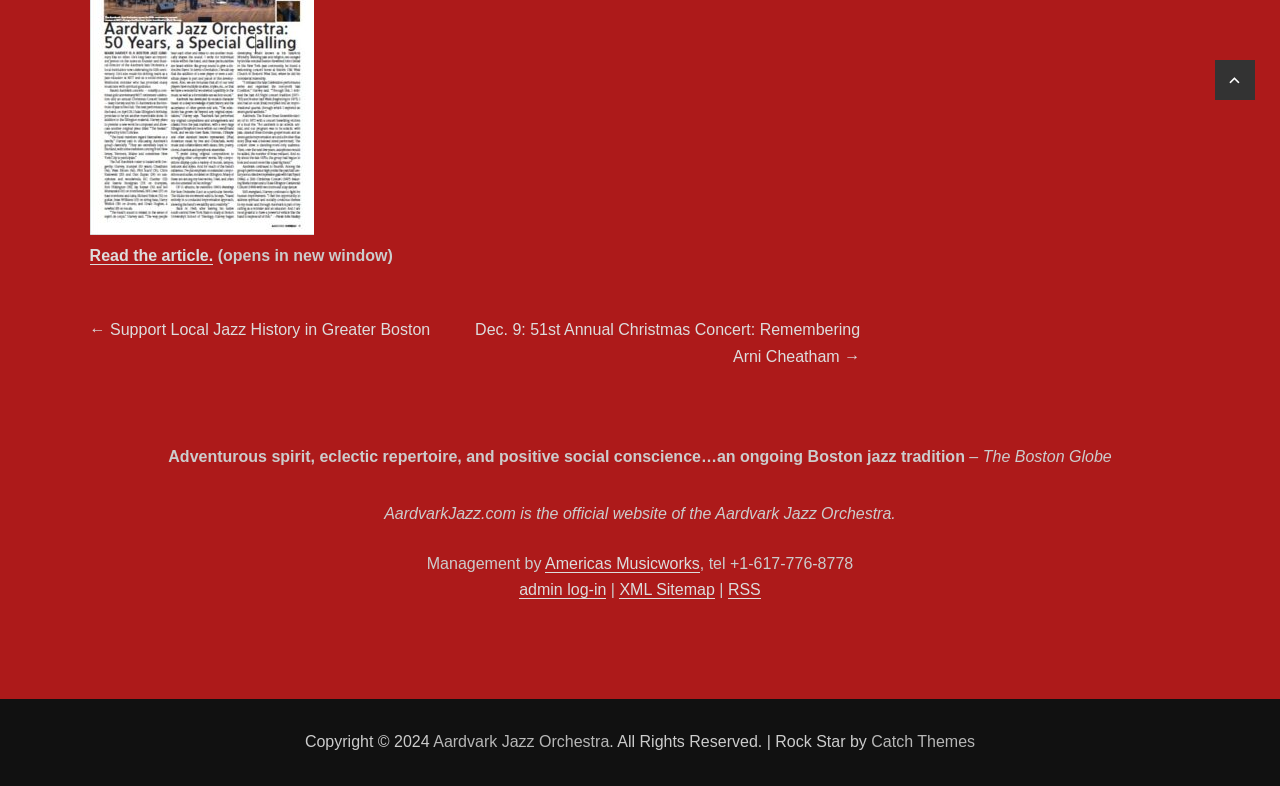Respond to the question below with a single word or phrase: What is the year of copyright?

2024